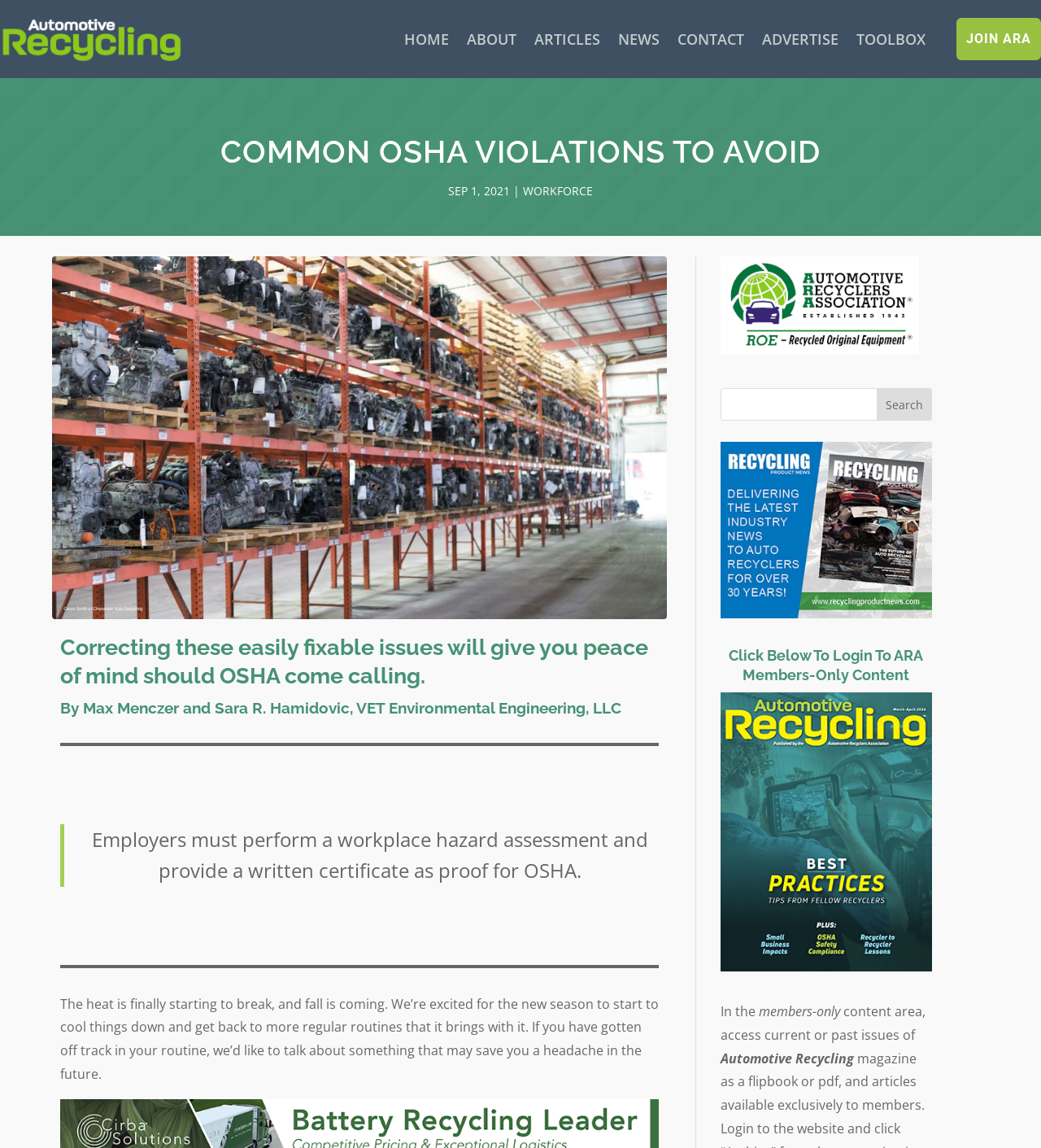Identify the bounding box coordinates of the clickable region to carry out the given instruction: "Search for something".

[0.692, 0.338, 0.895, 0.366]